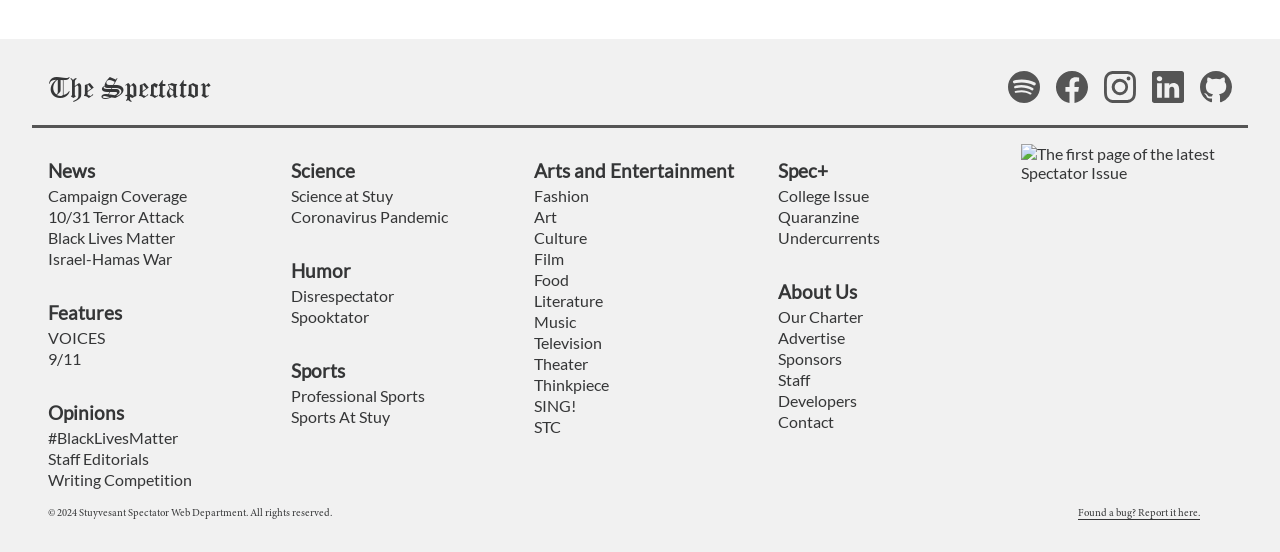Please indicate the bounding box coordinates of the element's region to be clicked to achieve the instruction: "Read the latest Spectator Issue". Provide the coordinates as four float numbers between 0 and 1, i.e., [left, top, right, bottom].

[0.797, 0.261, 0.962, 0.33]